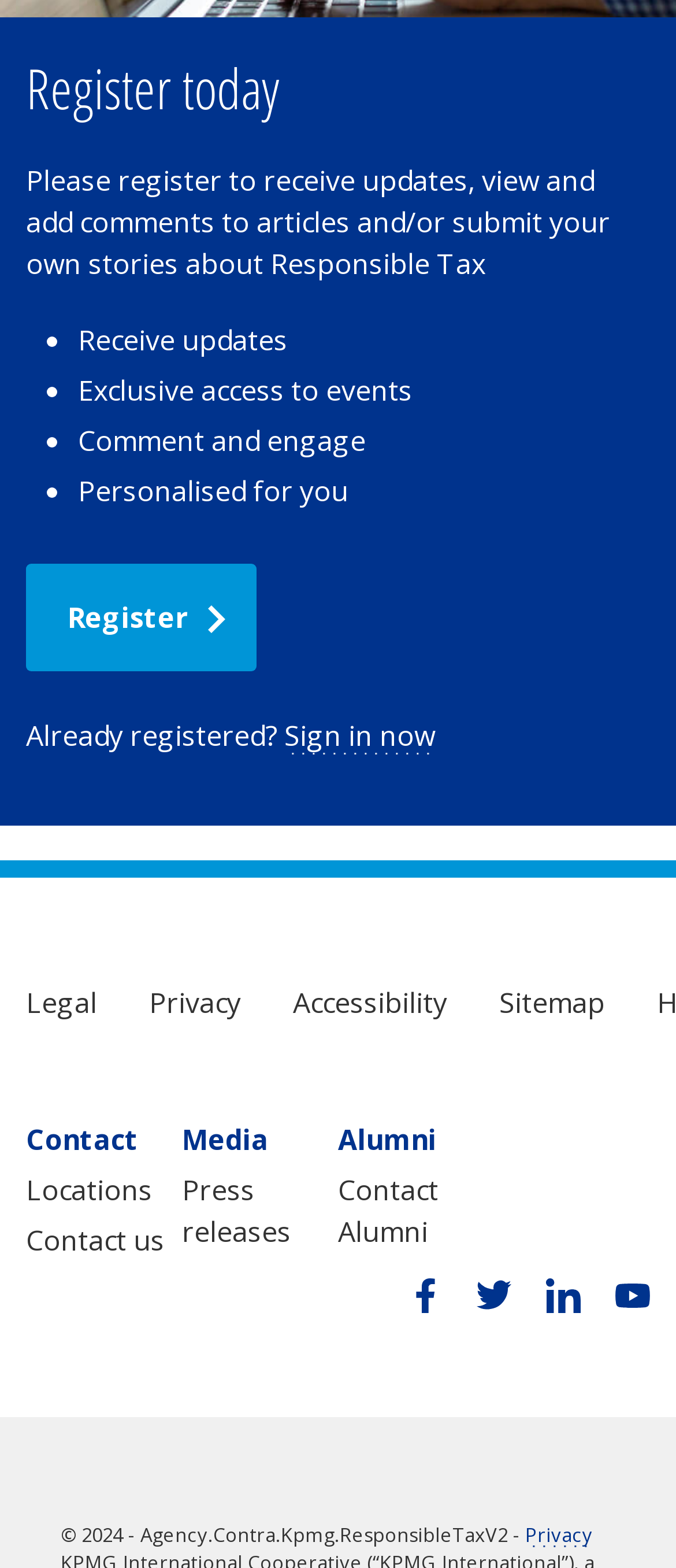What social media platforms are linked on this page?
Give a thorough and detailed response to the question.

The social media platforms linked on this page are Facebook, Twitter, LinkedIn, and Youtube, as indicated by the links at the bottom of the page.